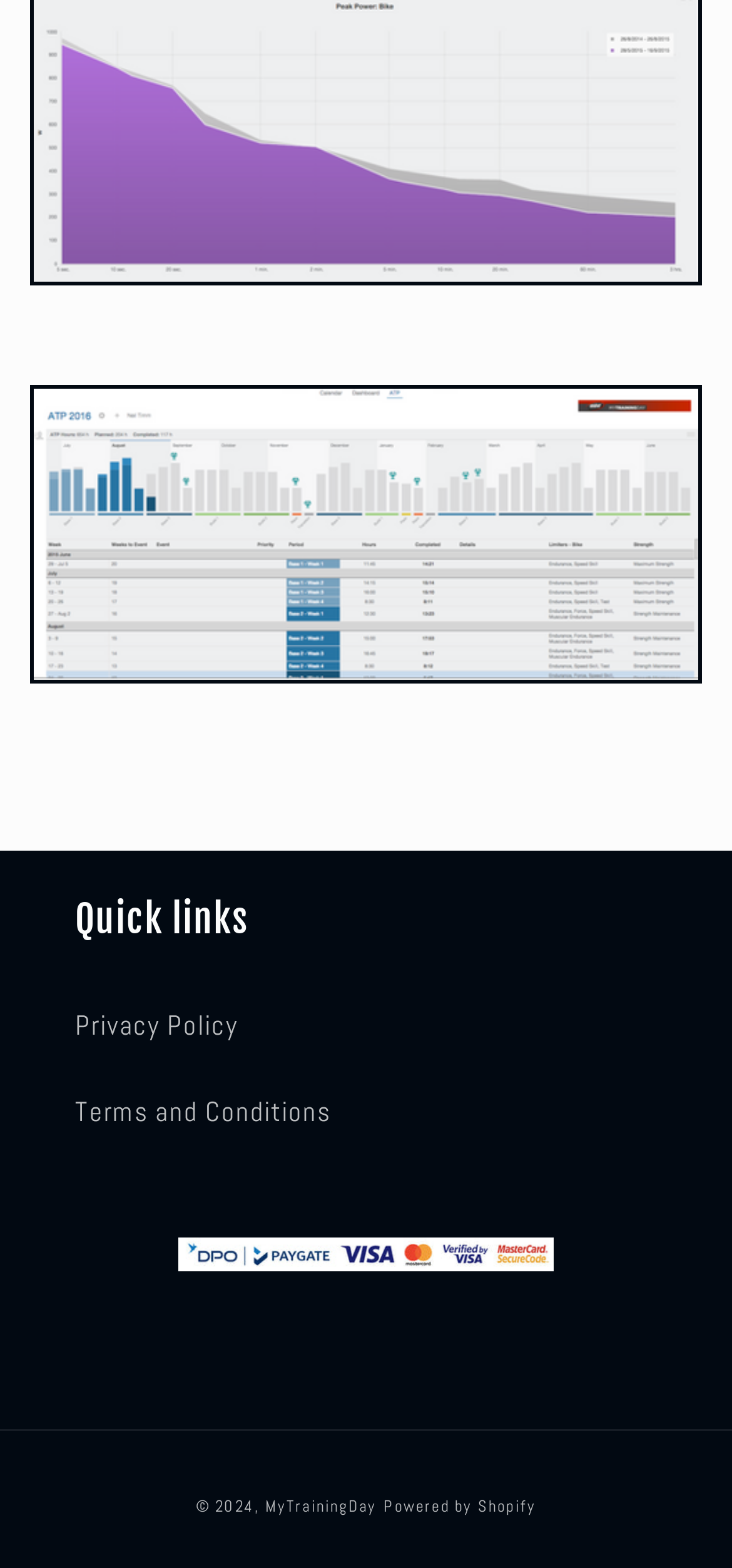Provide a single word or phrase to answer the given question: 
What is the text of the link next to 'Terms and Conditions'?

Privacy Policy